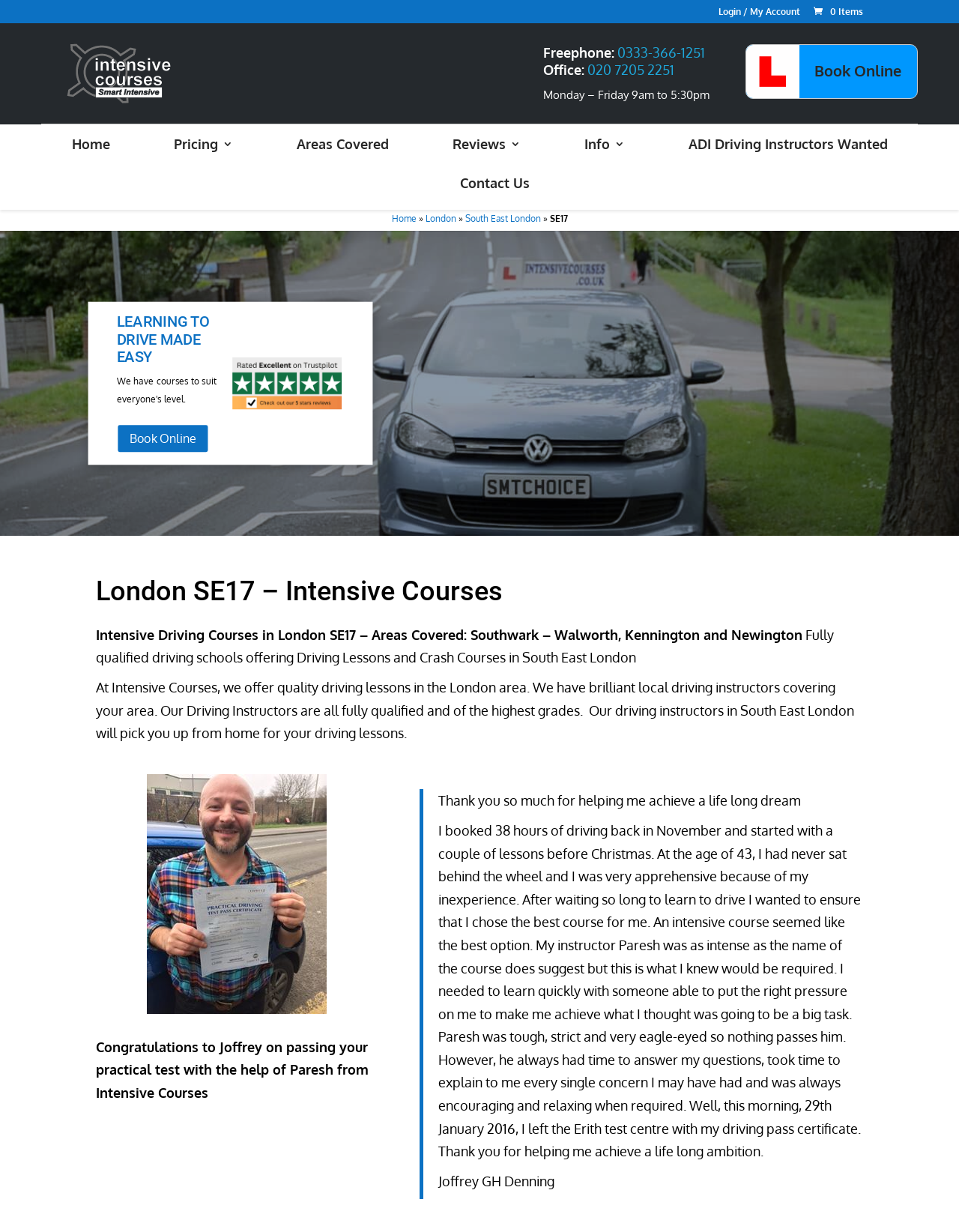What is the phone number for the office?
Kindly offer a comprehensive and detailed response to the question.

I found the phone number for the office by looking at the static text 'Office:' and the link next to it, which is '020 7205 2251'.